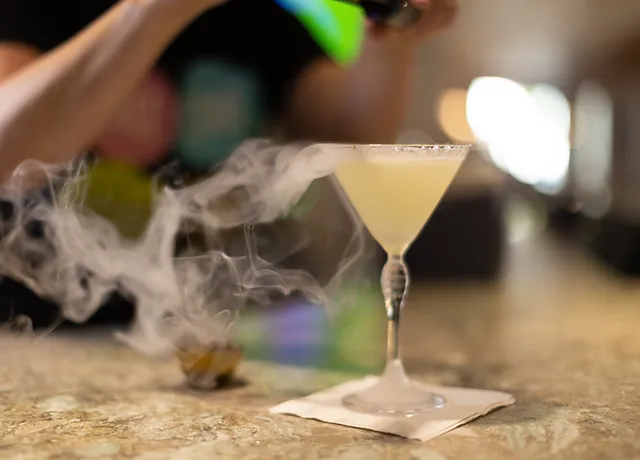Give a one-word or short phrase answer to this question: 
What is the texture of the countertop?

smooth